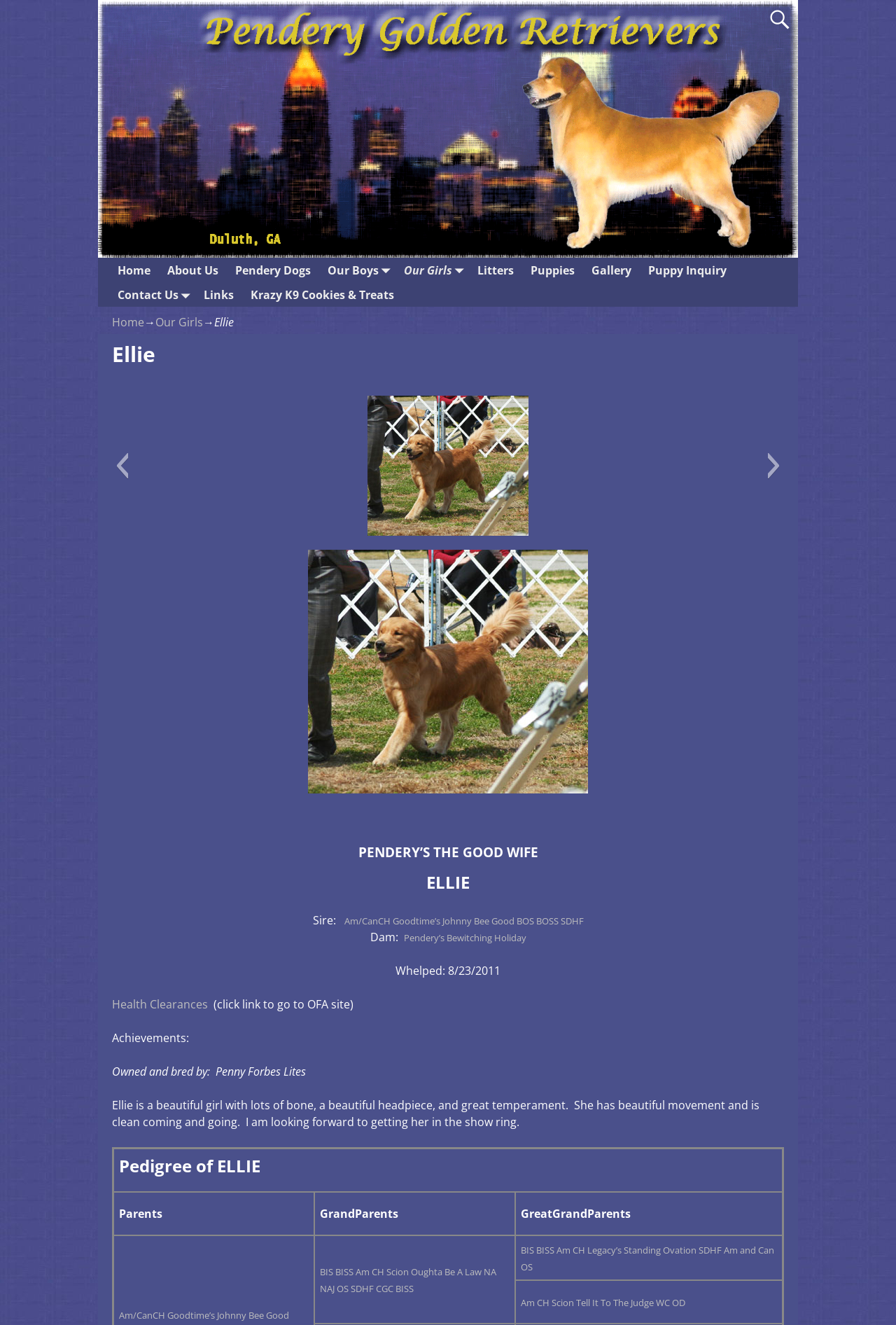What is the sire of Ellie?
Based on the image, give a one-word or short phrase answer.

Am/CanCH Goodtime’s Johnny Bee Good BOS BOSS SDHF